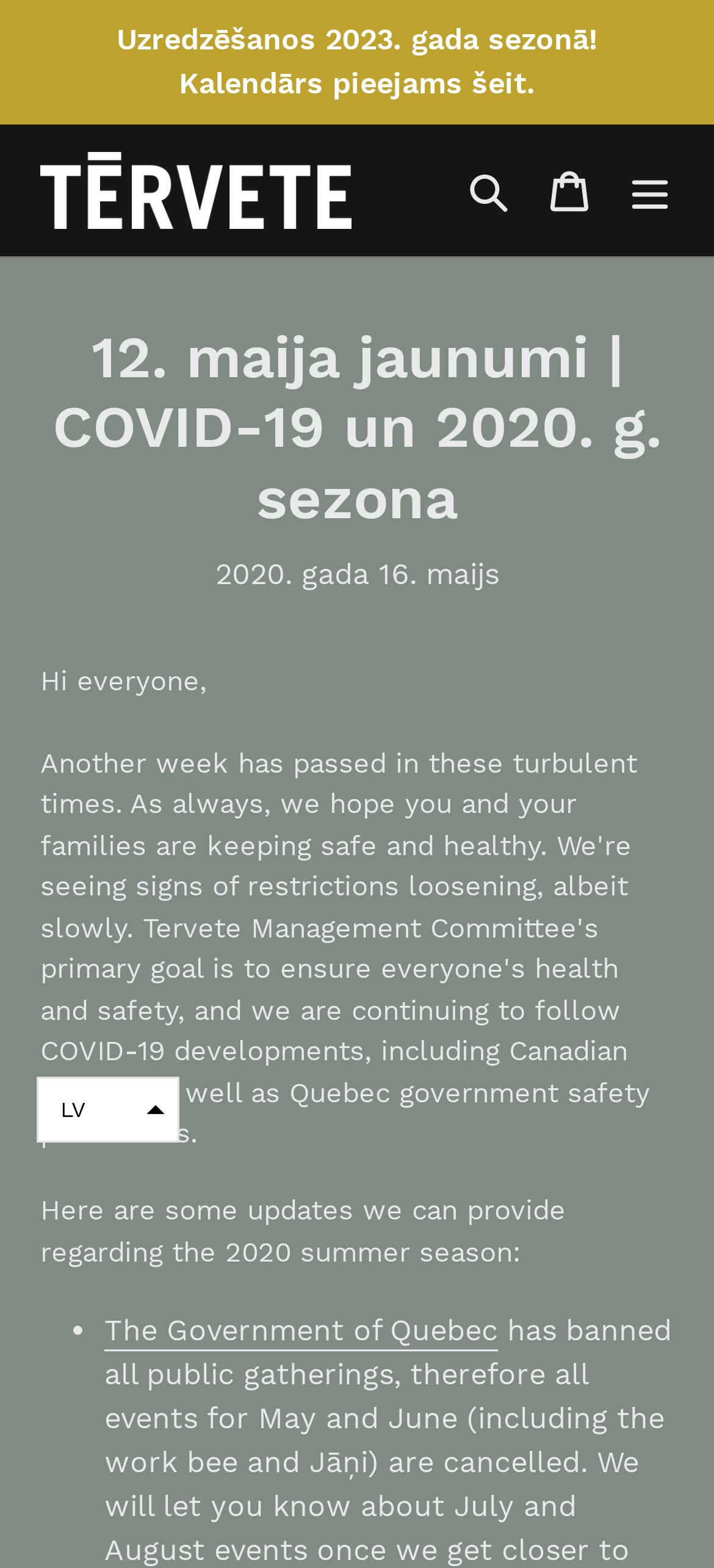What is the language of the current webpage? Analyze the screenshot and reply with just one word or a short phrase.

LV